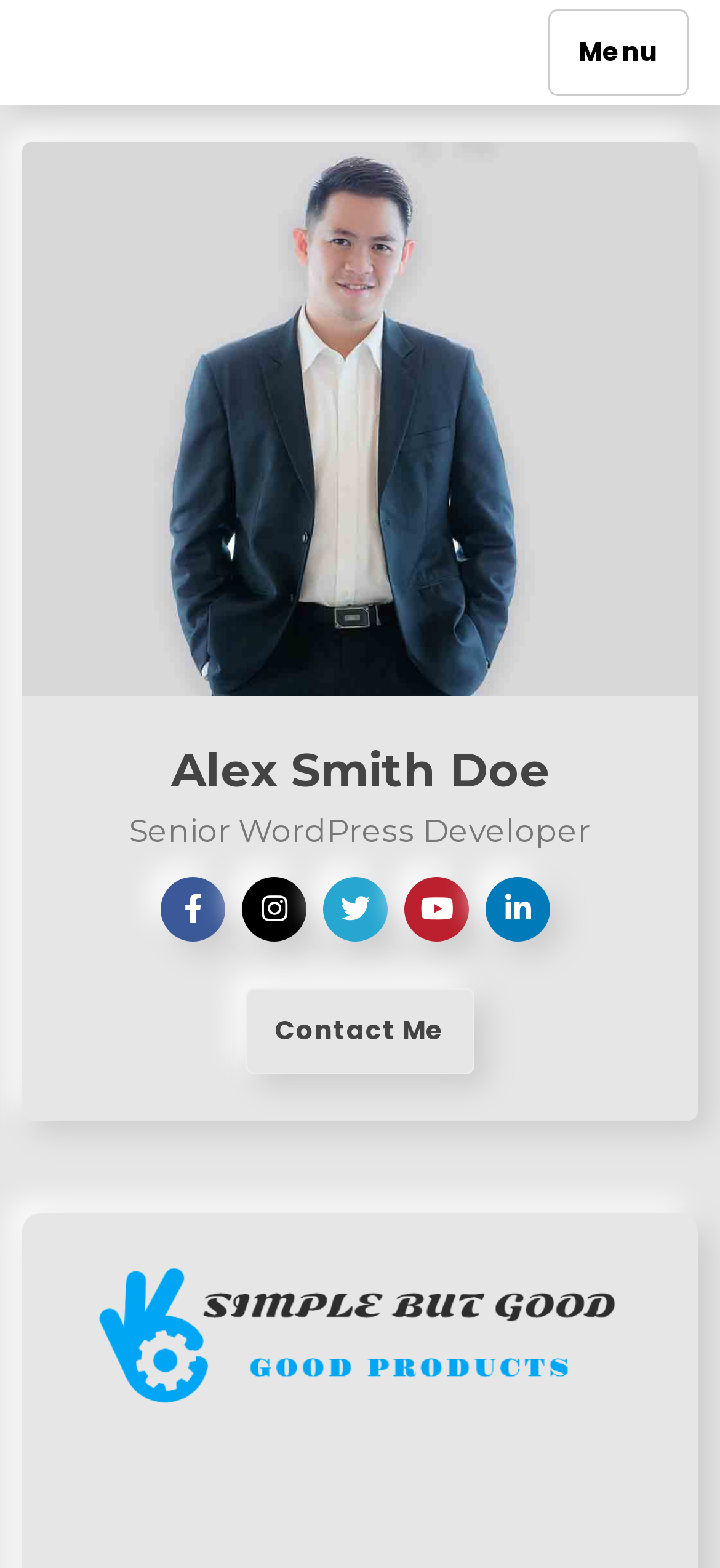Locate the UI element described as follows: "Menu". Return the bounding box coordinates as four float numbers between 0 and 1 in the order [left, top, right, bottom].

[0.762, 0.006, 0.956, 0.061]